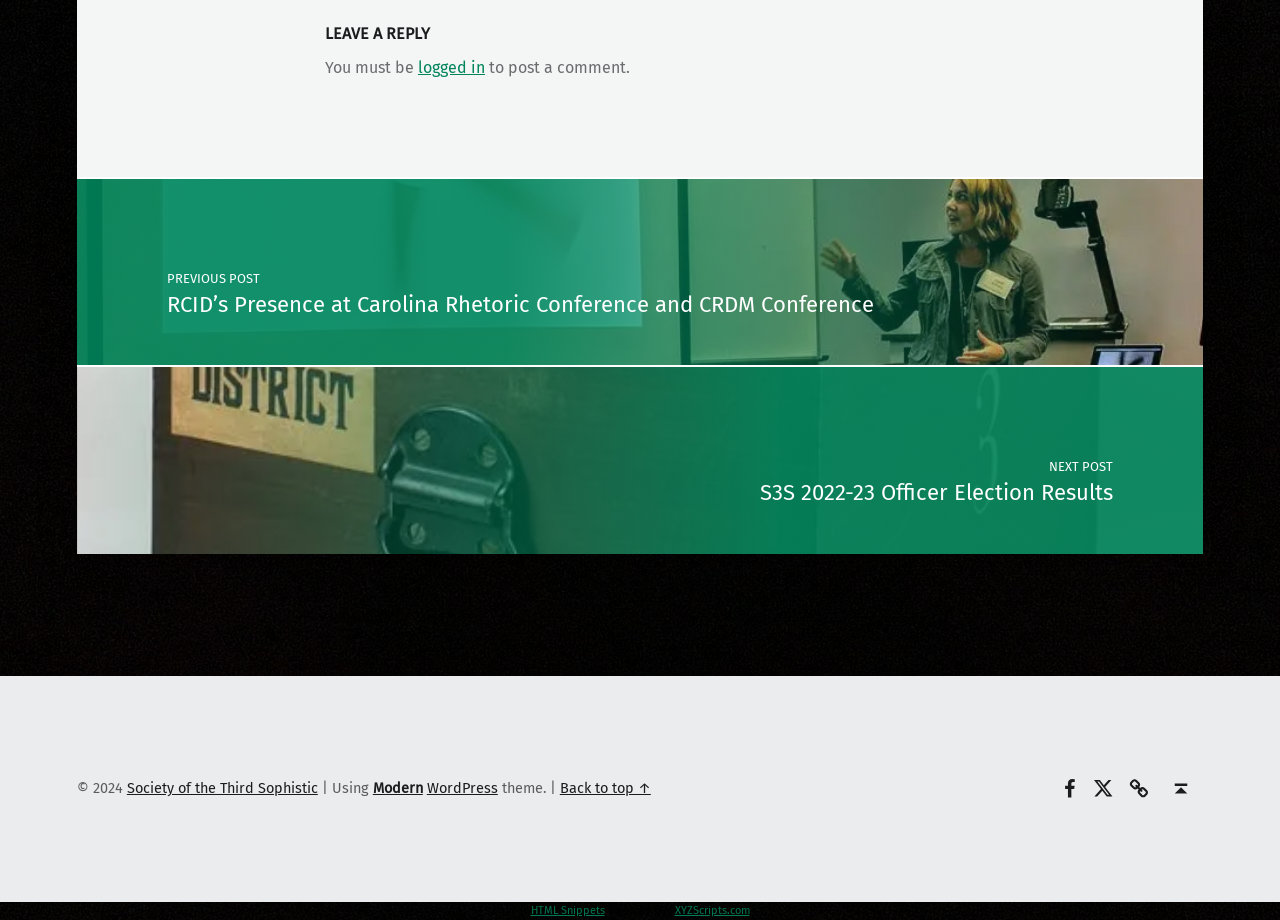Please reply to the following question using a single word or phrase: 
What is the purpose of the 'LEAVE A REPLY' section?

To post a comment